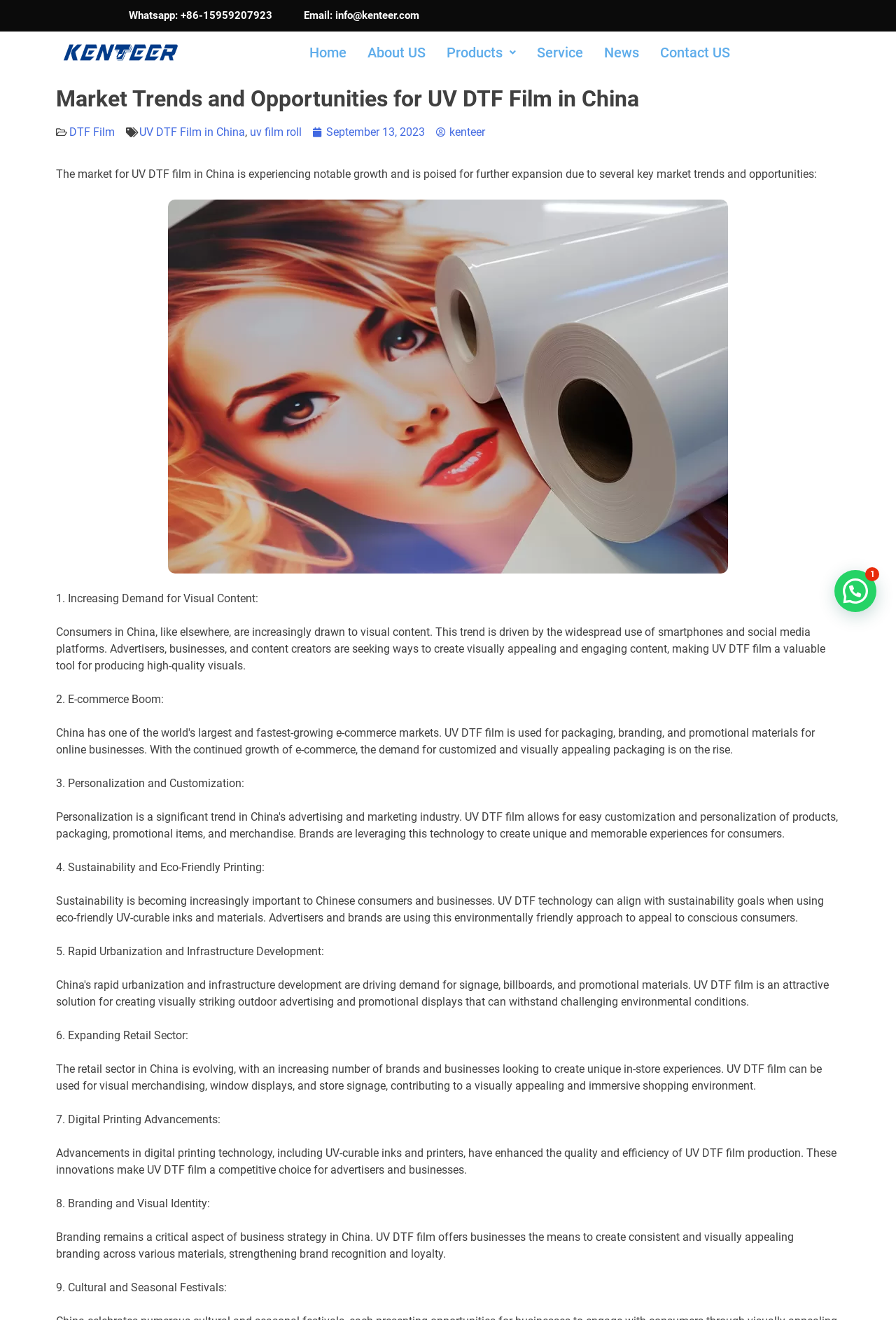Please identify the primary heading of the webpage and give its text content.

Market Trends and Opportunities for UV DTF Film in China